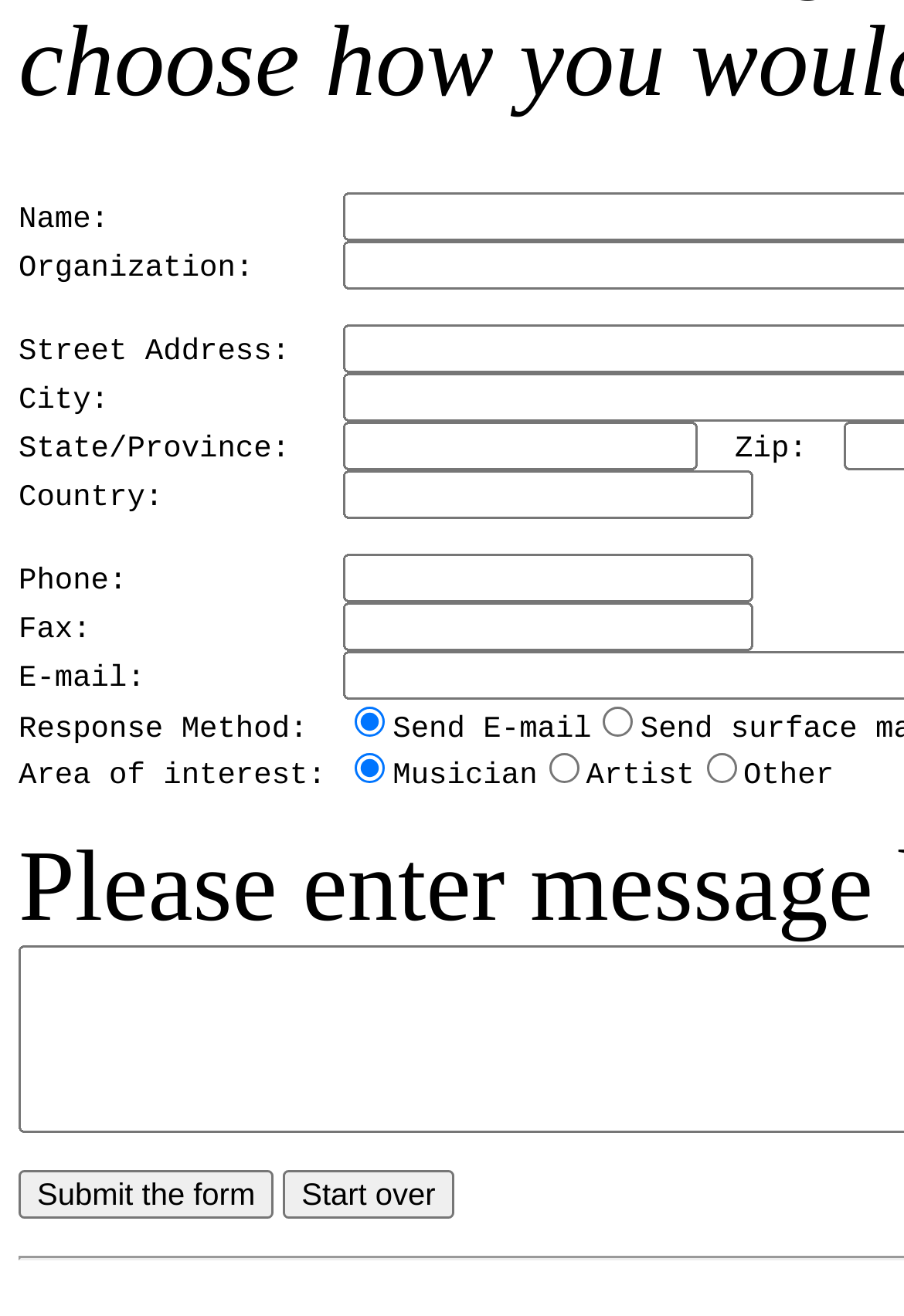Identify the bounding box coordinates of the element that should be clicked to fulfill this task: "Start over". The coordinates should be provided as four float numbers between 0 and 1, i.e., [left, top, right, bottom].

[0.313, 0.889, 0.502, 0.926]